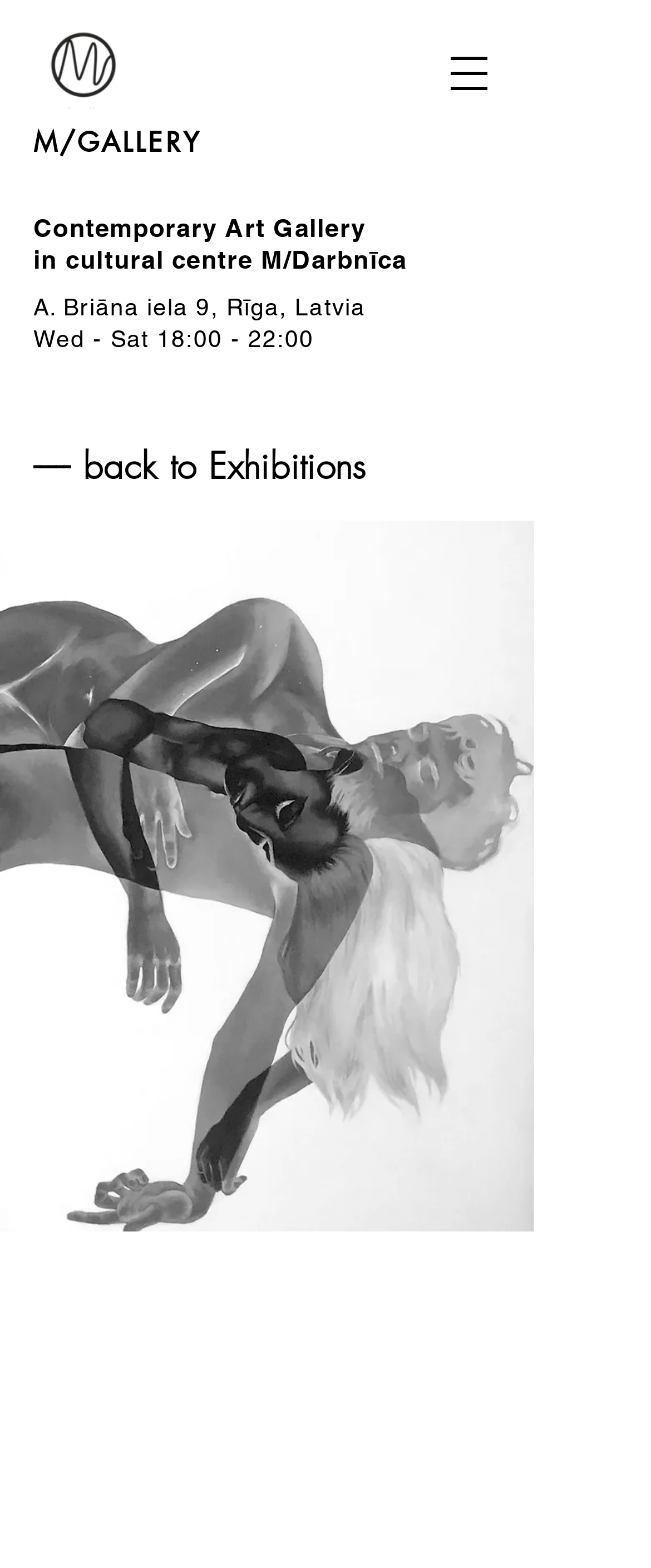What is the address of the gallery?
Use the image to give a comprehensive and detailed response to the question.

I found the answer by looking at the StaticText element with the address information, which is located below the gallery name and above the opening hours.